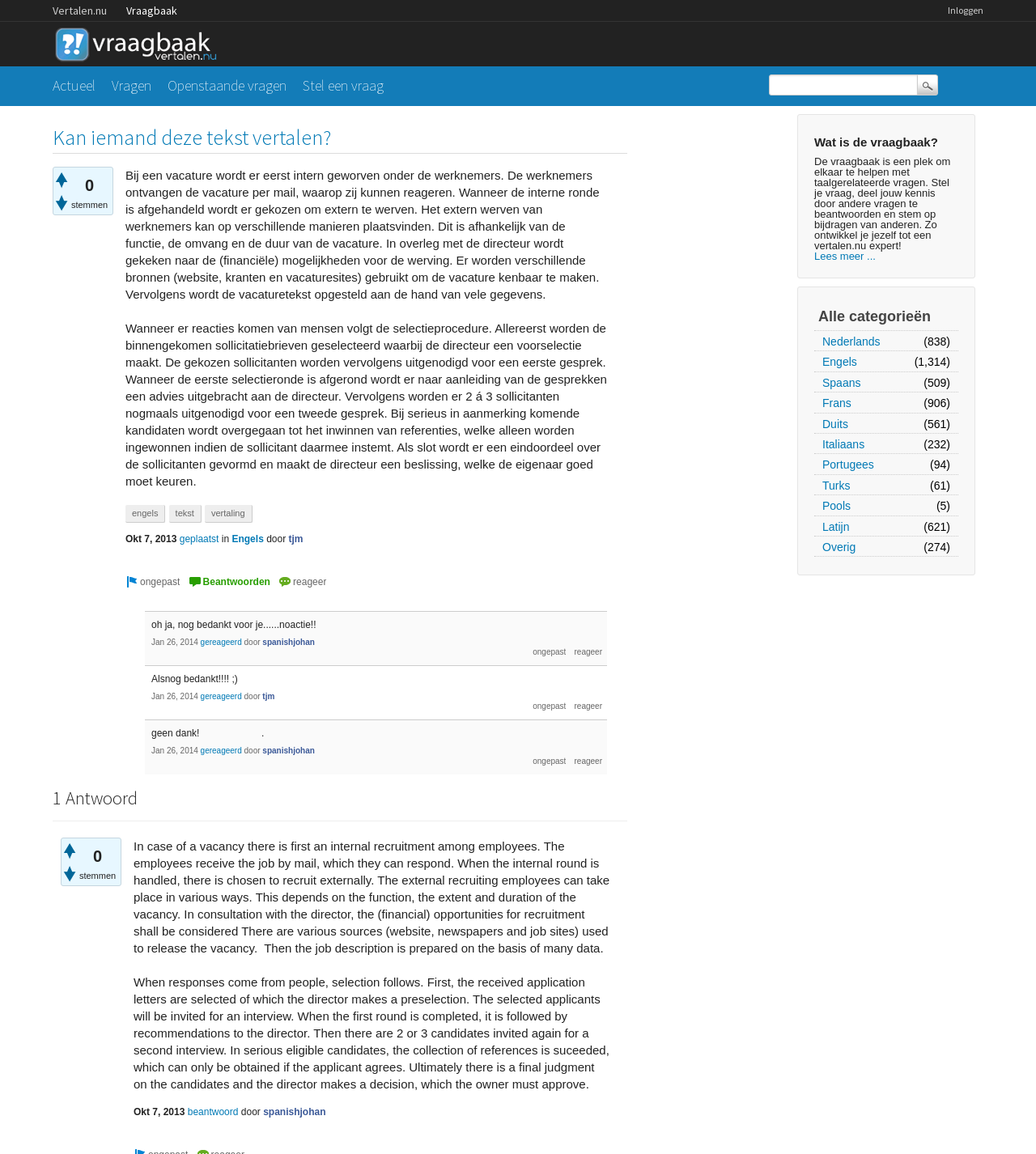Please respond to the question using a single word or phrase:
How many categories are available for asking questions?

1